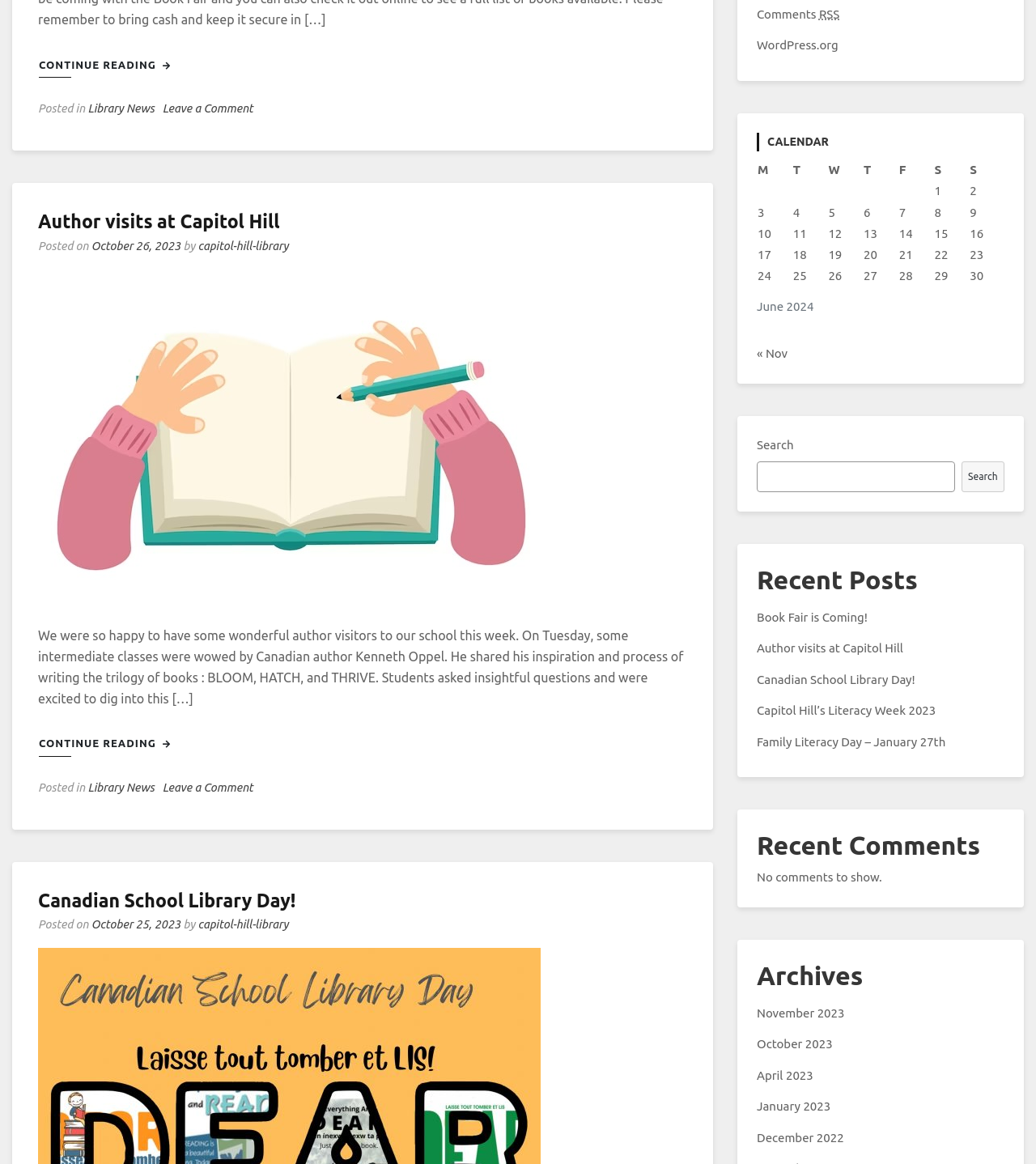Determine the bounding box coordinates for the area that needs to be clicked to fulfill this task: "View the 'Library News' category". The coordinates must be given as four float numbers between 0 and 1, i.e., [left, top, right, bottom].

[0.085, 0.088, 0.149, 0.099]